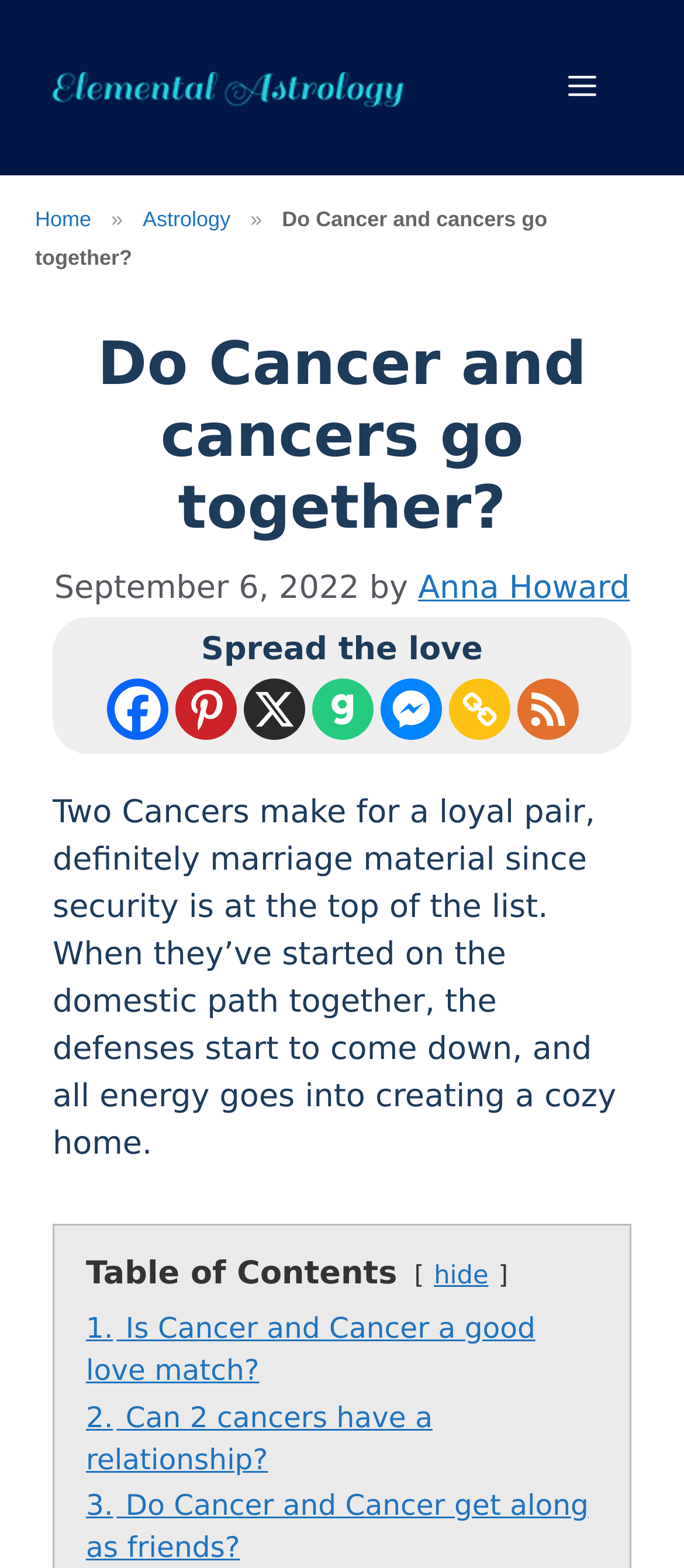Who is the author of the article?
Look at the image and construct a detailed response to the question.

I found the author's name by looking at the section below the article title, which contains the text 'by Anna Howard'. This indicates that Anna Howard is the author of the article.